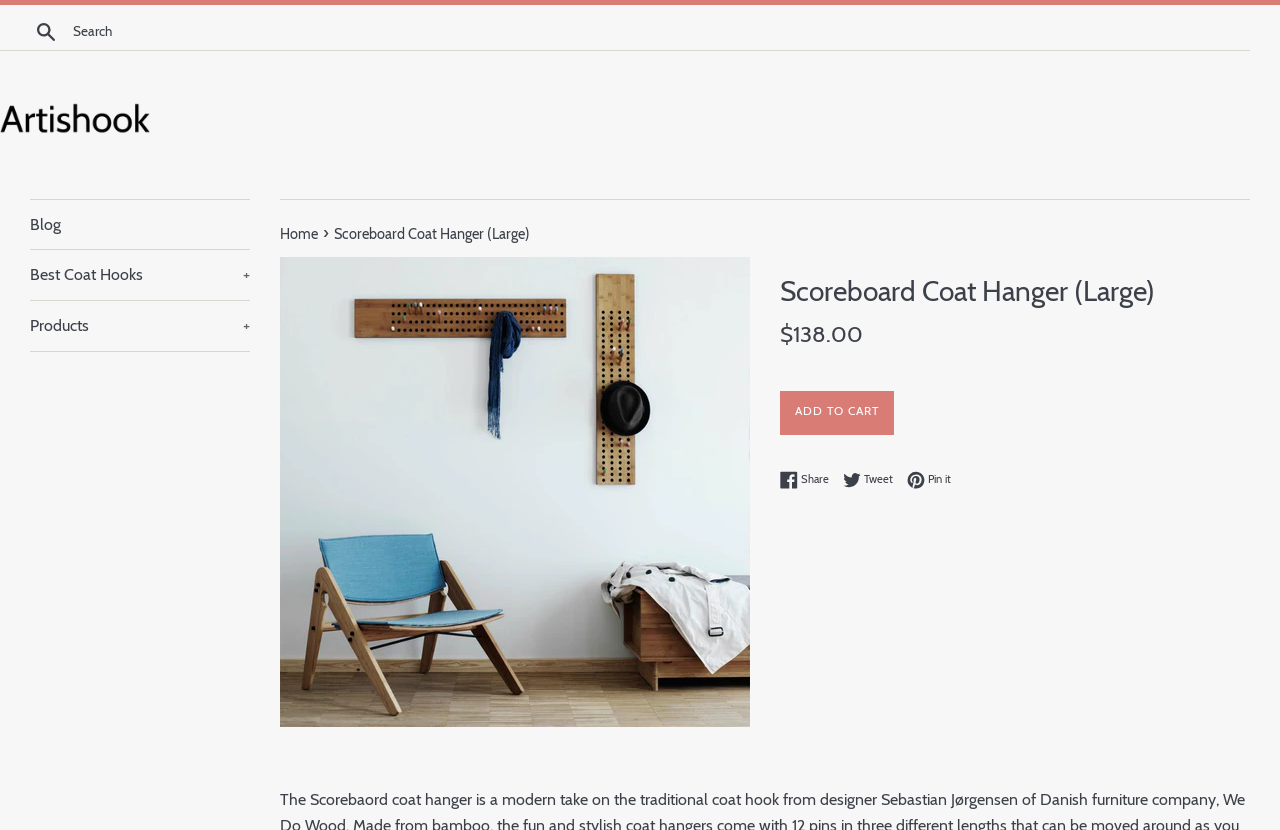What social media platforms can you share the product on?
Please look at the screenshot and answer using one word or phrase.

Facebook, Twitter, Pinterest